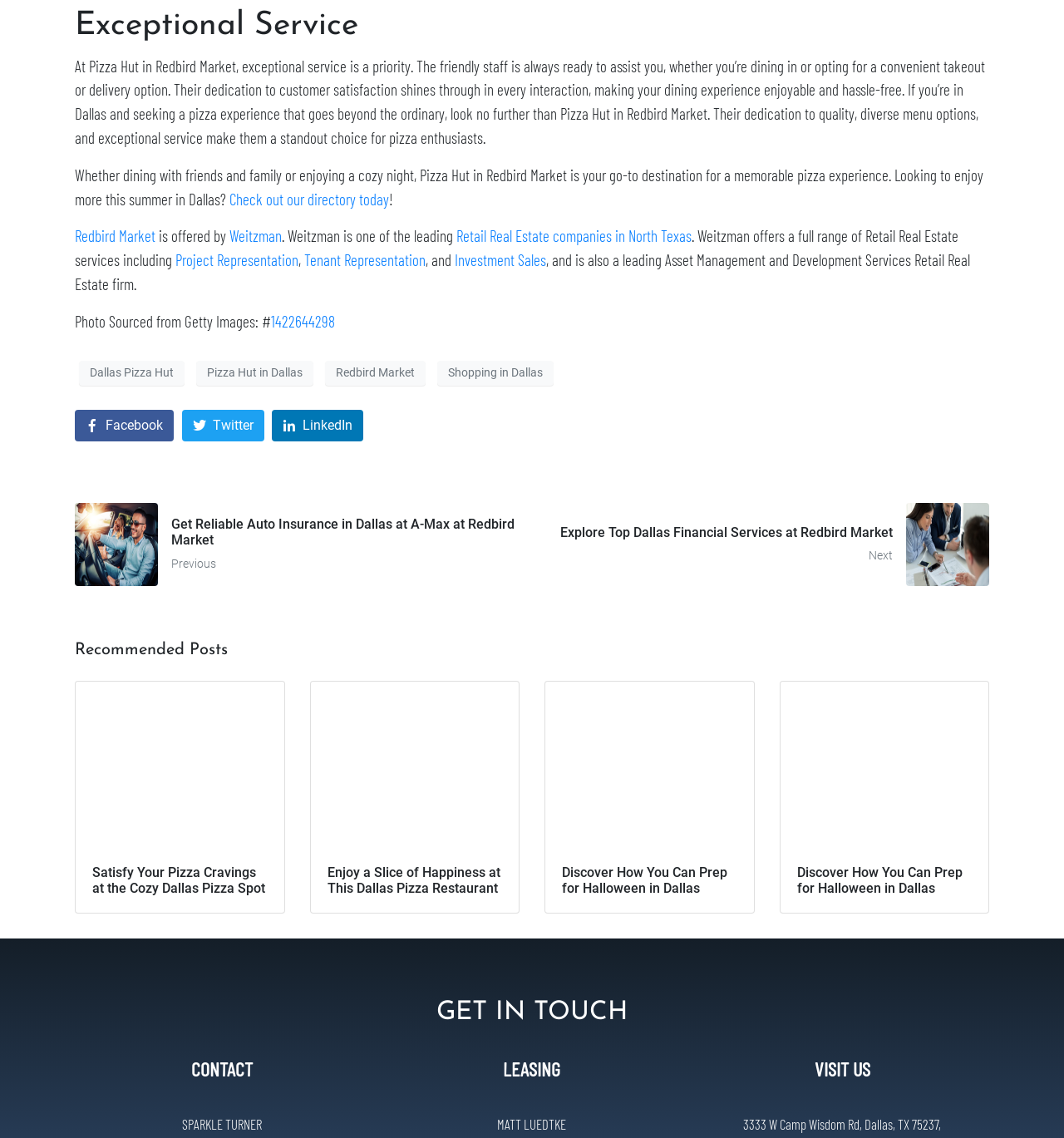Identify the bounding box coordinates for the element that needs to be clicked to fulfill this instruction: "Explore Top Dallas Financial Services at Redbird Market". Provide the coordinates in the format of four float numbers between 0 and 1: [left, top, right, bottom].

[0.5, 0.442, 0.941, 0.515]